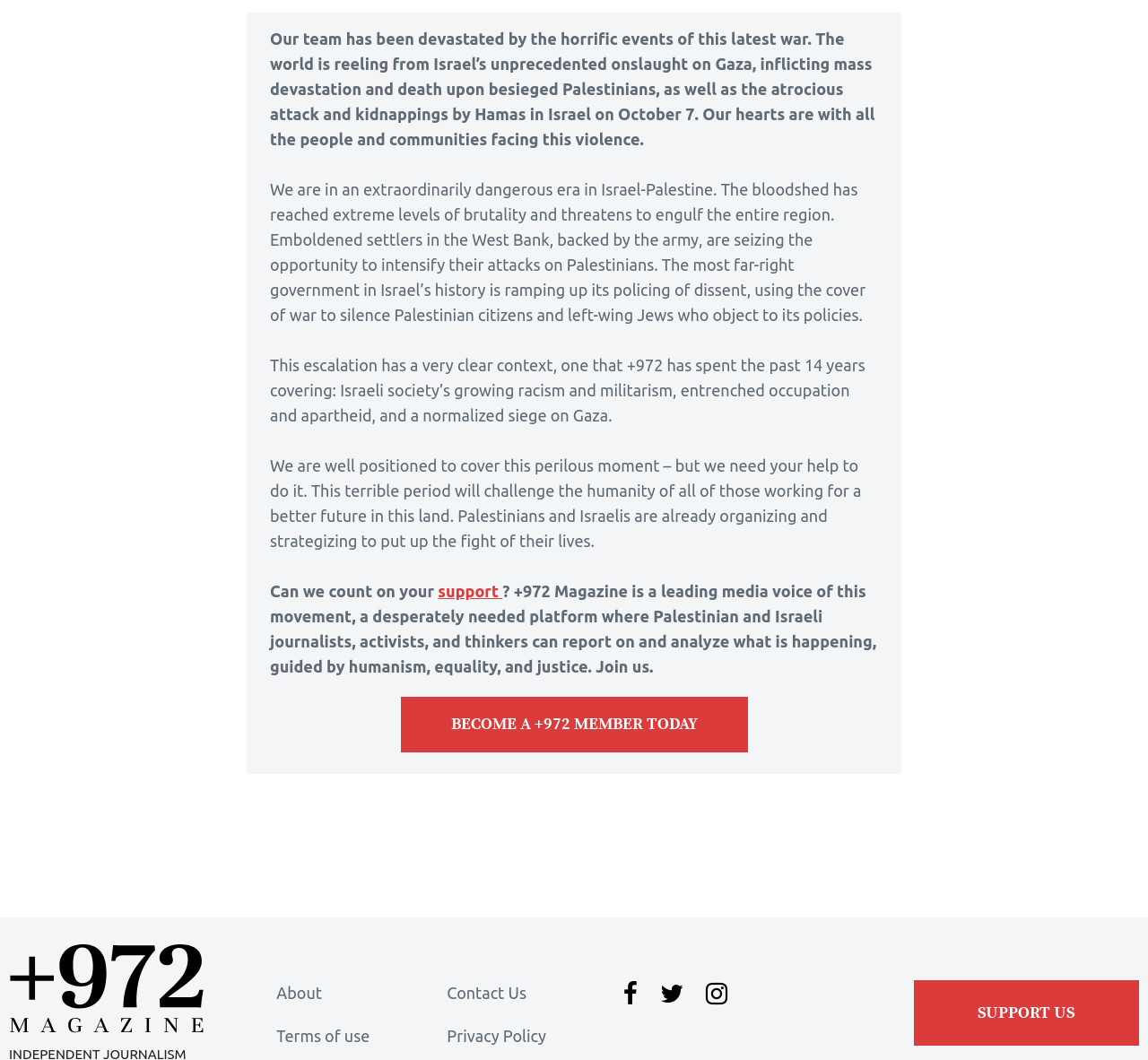Answer the question briefly using a single word or phrase: 
What is the context of the current situation in Israel-Palestine?

War and violence